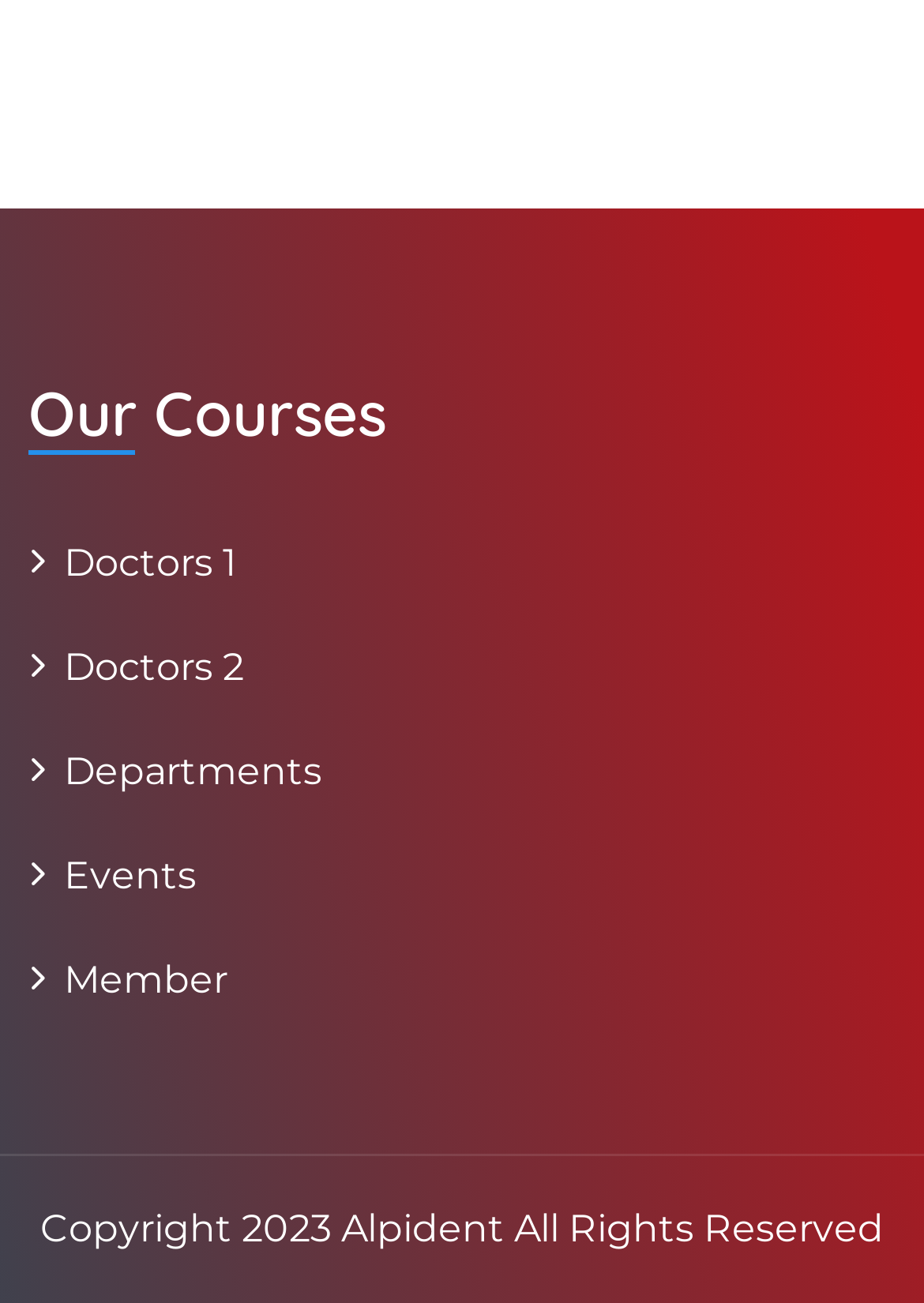Provide a brief response in the form of a single word or phrase:
How many links are provided on this webpage?

5